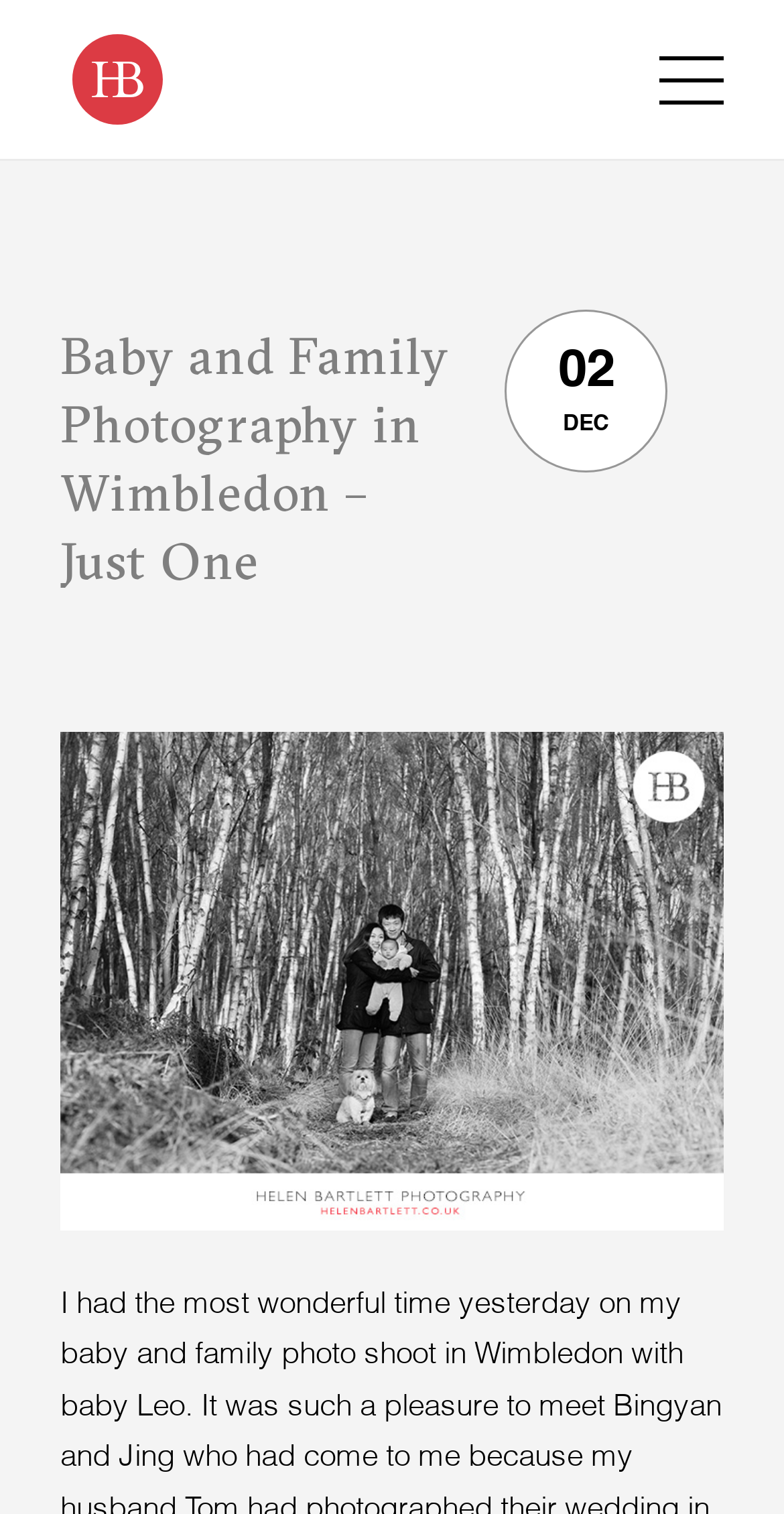Given the description: "Privacy", determine the bounding box coordinates of the UI element. The coordinates should be formatted as four float numbers between 0 and 1, [left, top, right, bottom].

None